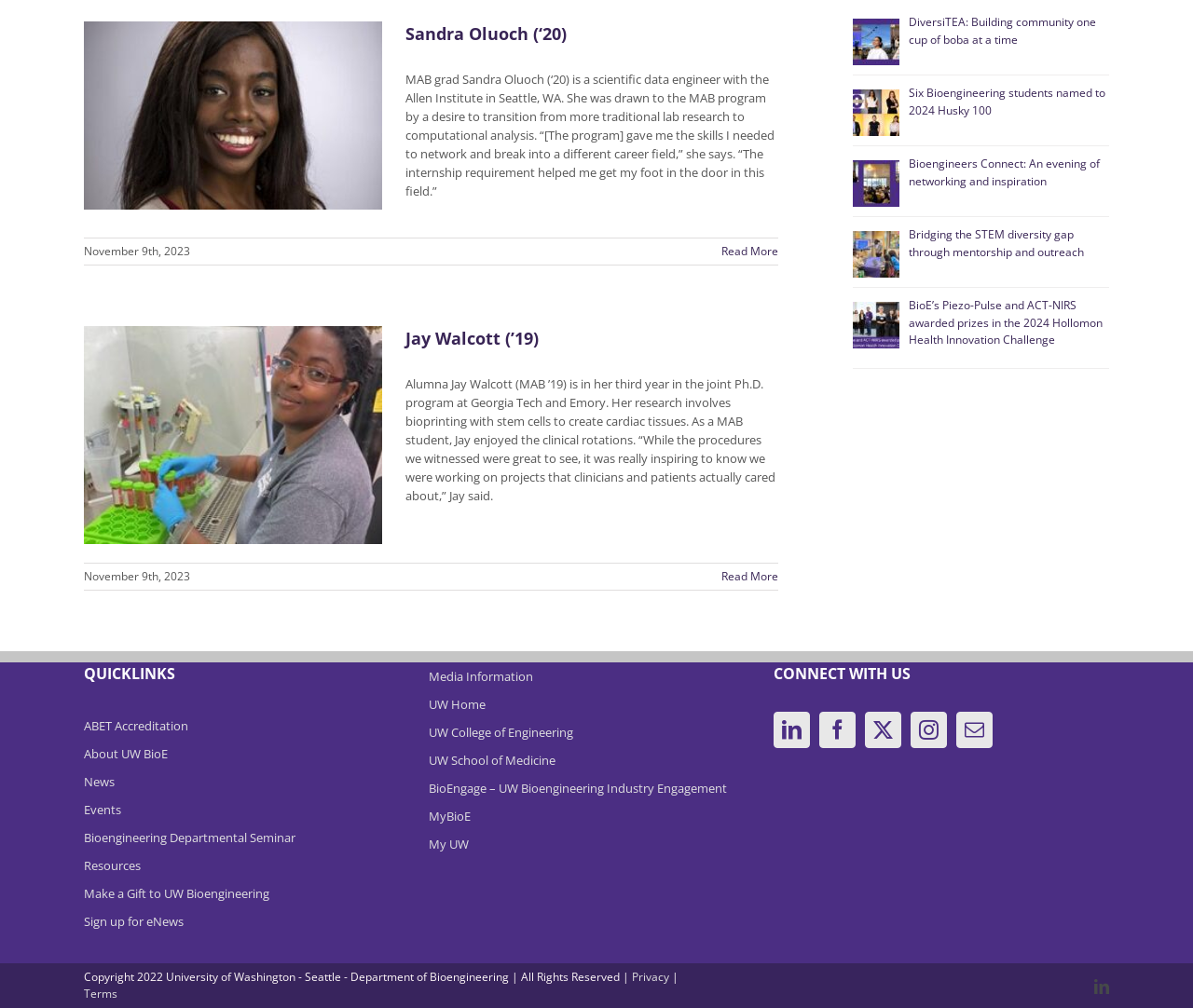Could you provide the bounding box coordinates for the portion of the screen to click to complete this instruction: "Check out Bioengineers Connect"?

[0.754, 0.155, 0.93, 0.198]